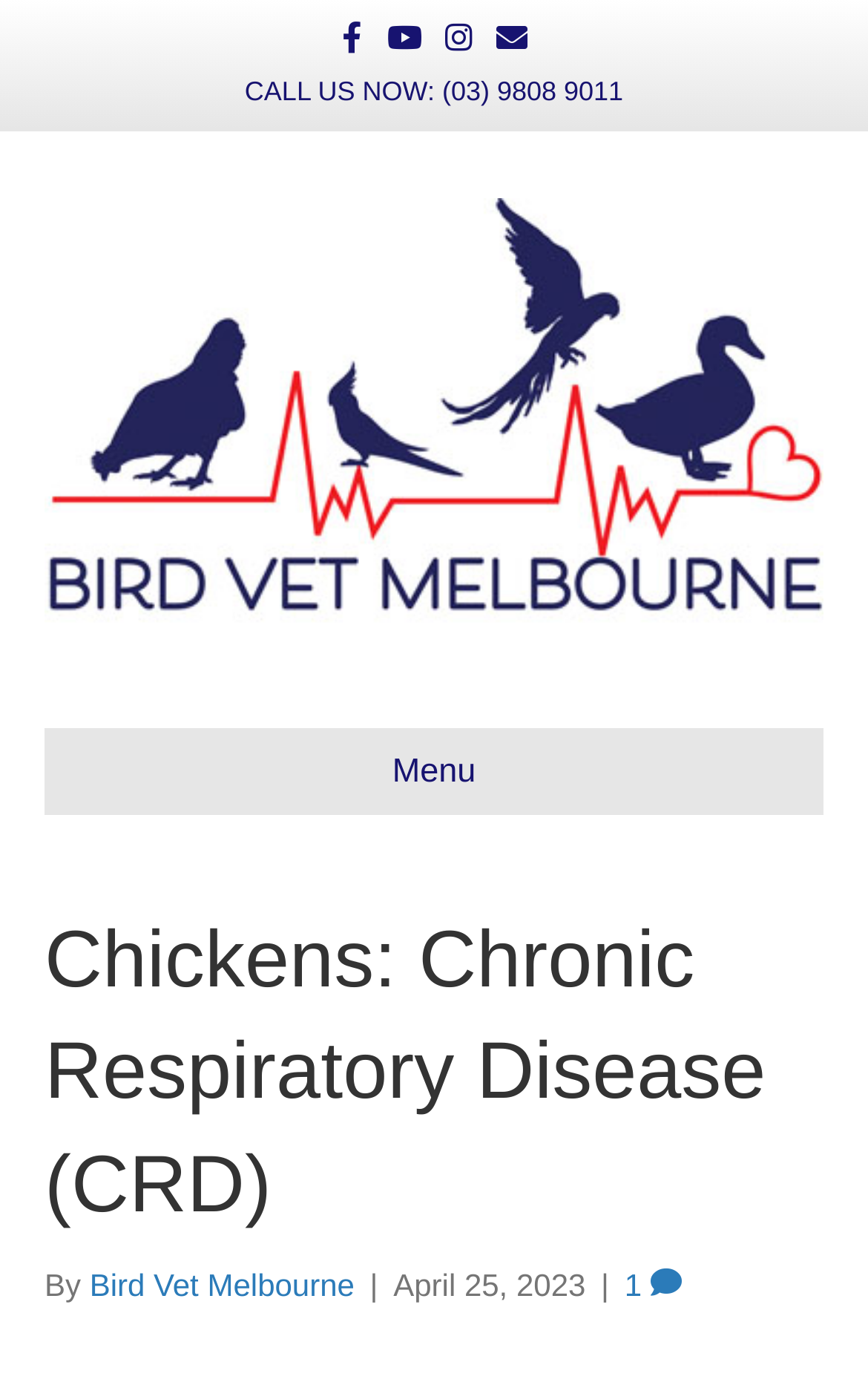Please provide a brief answer to the question using only one word or phrase: 
What is the topic of the webpage?

Chronic Respiratory Disease in Chickens